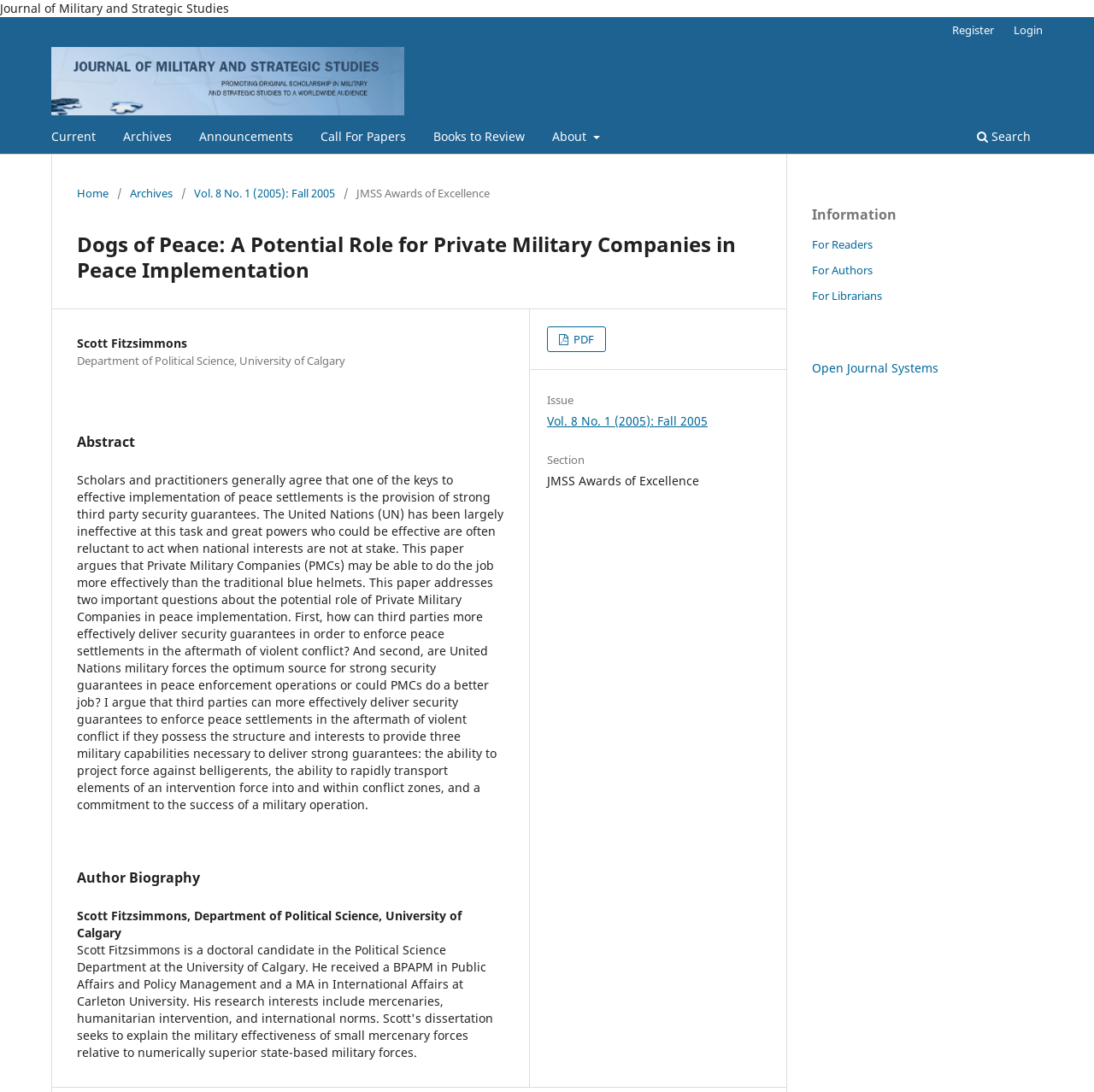Create a full and detailed caption for the entire webpage.

The webpage is an academic journal article titled "Dogs of Peace: A Potential Role for Private Military Companies in Peace Implementation" from the Journal of Military and Strategic Studies. 

At the top left of the page, there is a logo image and a link. Below them, there is a navigation menu with links to "Current", "Archives", "Announcements", "Call For Papers", "Books to Review", and "About". On the right side of the navigation menu, there are links to "Search", "Register", and "Login". 

Below the navigation menu, there is a secondary navigation menu showing the current location, with links to "Home", "Archives", and the current article "Vol. 8 No. 1 (2005): Fall 2005". 

The main content of the page is an article with a heading "Dogs of Peace: A Potential Role for Private Military Companies in Peace Implementation". The article has an author, Scott Fitzsimmons, from the Department of Political Science, University of Calgary. The article has an abstract, which discusses the potential role of Private Military Companies in peace implementation. 

Below the abstract, there is an author biography section. On the right side of the article, there are links to download the article in PDF format, and to view the issue and section information. 

On the right side of the page, there is a sidebar with a heading "Information" and links to "For Readers", "For Authors", "For Librarians", and "Open Journal Systems".